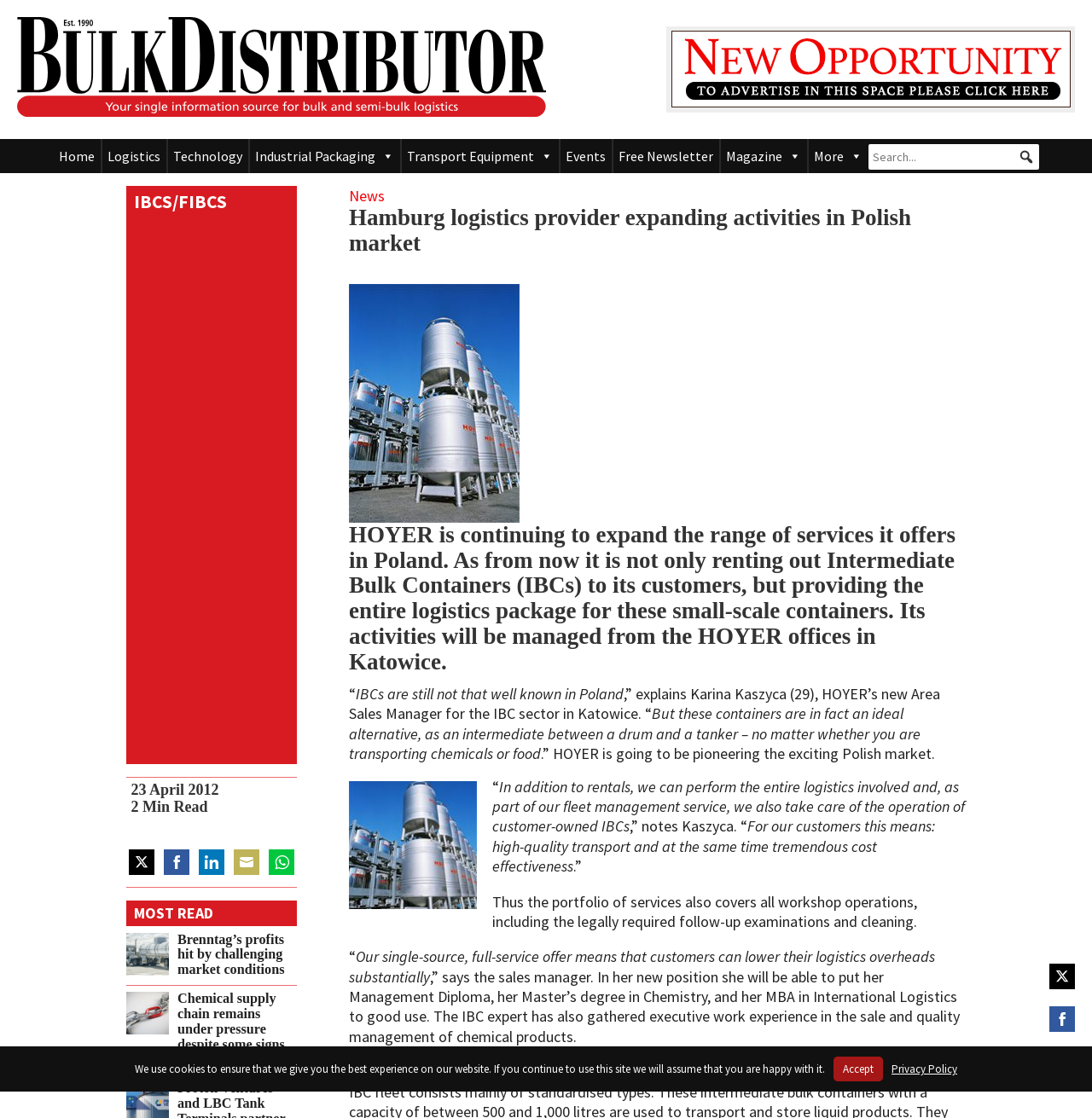Find the bounding box of the web element that fits this description: "Accept".

[0.763, 0.945, 0.809, 0.967]